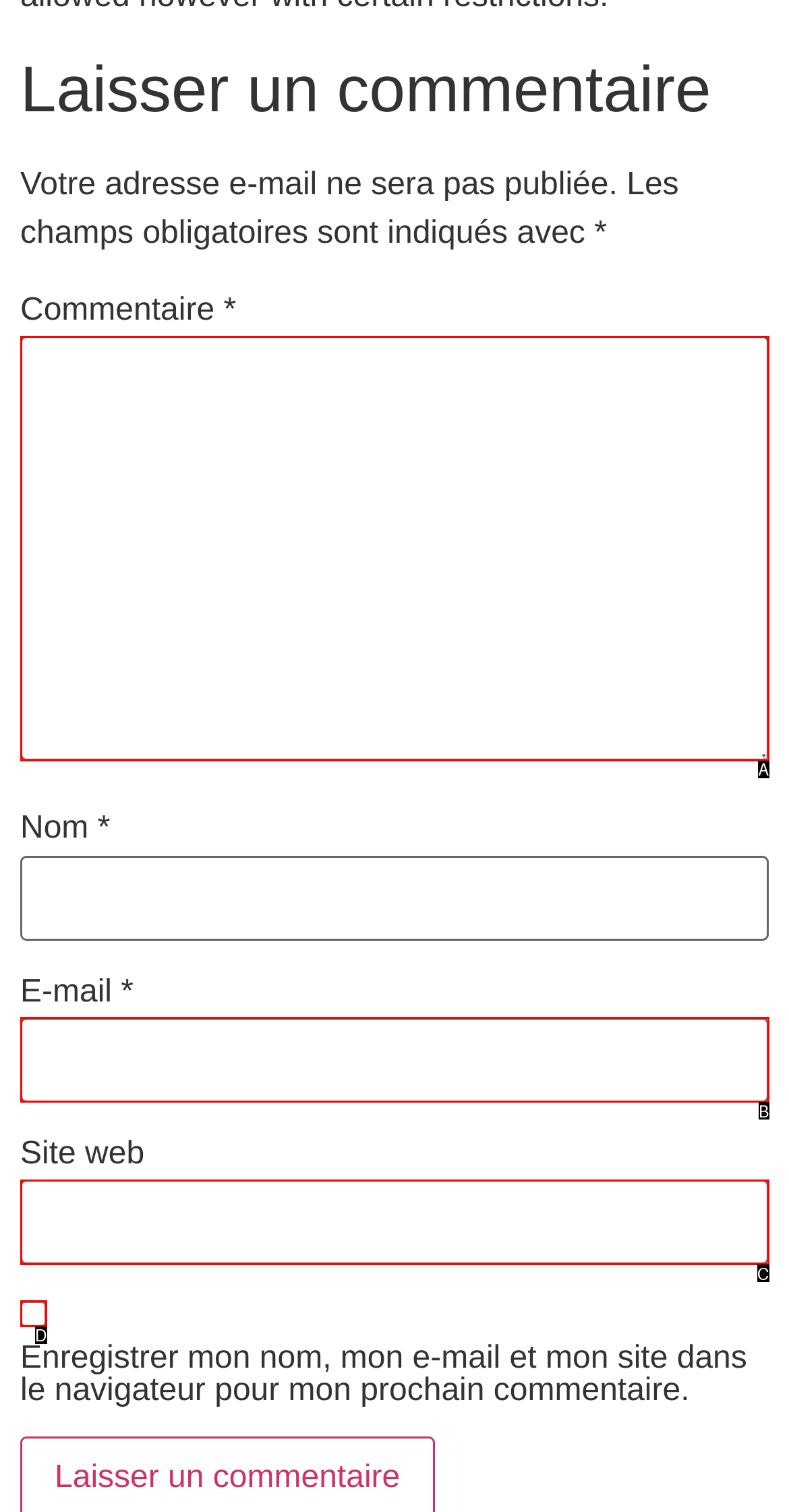Please identify the UI element that matches the description: parent_node: E-mail * aria-describedby="email-notes" name="email"
Respond with the letter of the correct option.

B